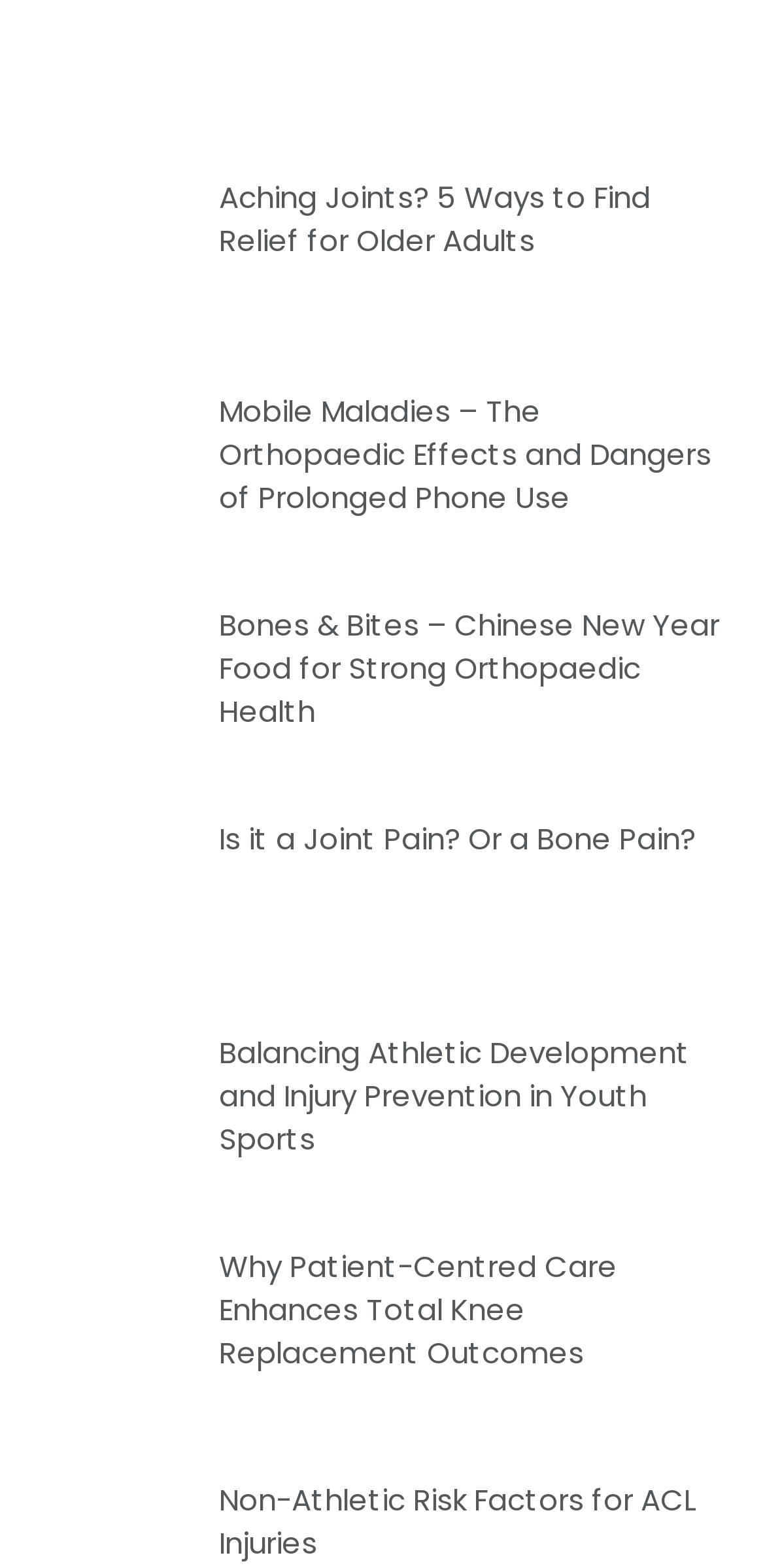Please identify the bounding box coordinates of the clickable area that will fulfill the following instruction: "Go to home page". The coordinates should be in the format of four float numbers between 0 and 1, i.e., [left, top, right, bottom].

None